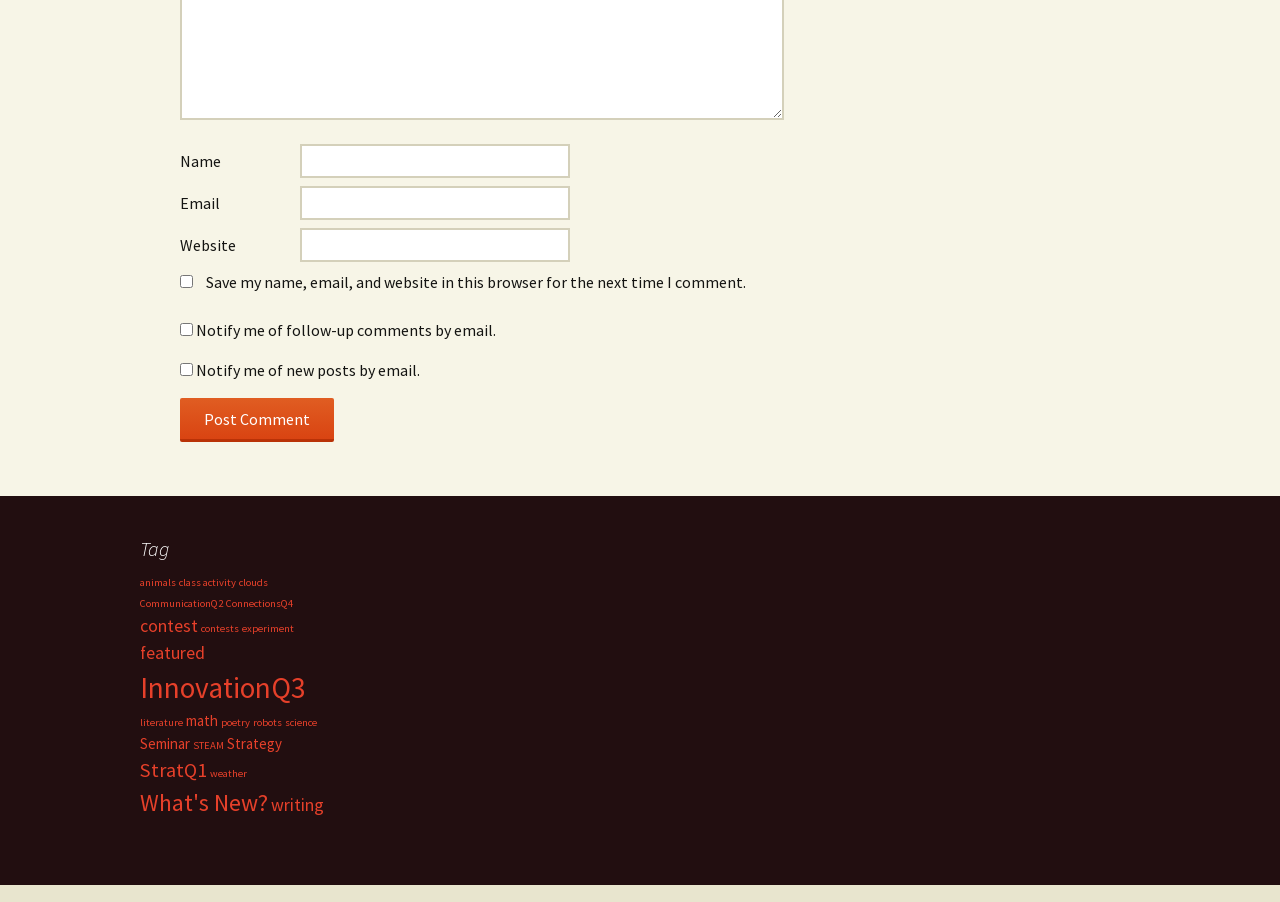Please predict the bounding box coordinates of the element's region where a click is necessary to complete the following instruction: "Select the animals tag". The coordinates should be represented by four float numbers between 0 and 1, i.e., [left, top, right, bottom].

[0.109, 0.638, 0.138, 0.653]